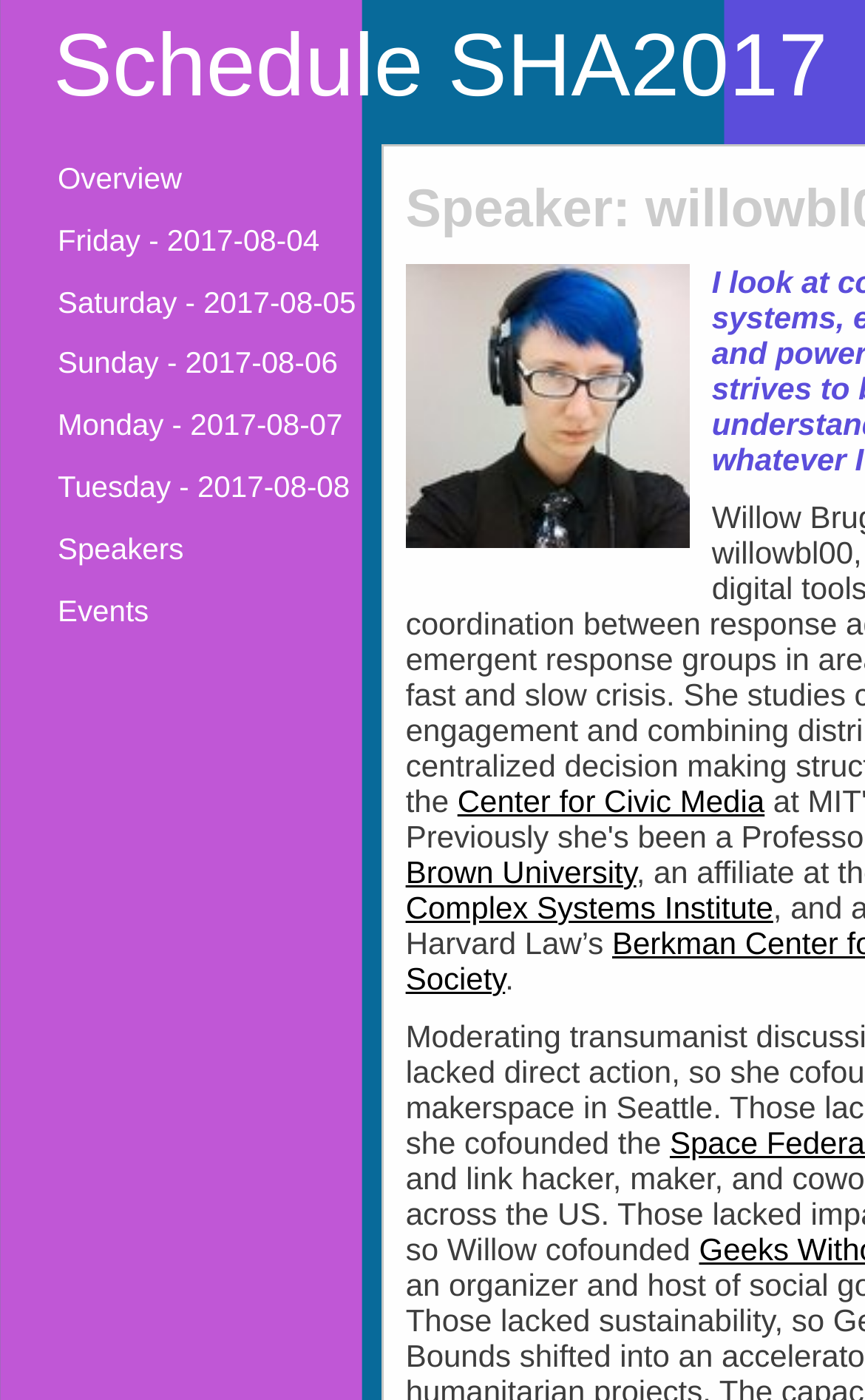Locate the bounding box coordinates of the segment that needs to be clicked to meet this instruction: "View the overview of the schedule".

[0.067, 0.116, 0.21, 0.147]